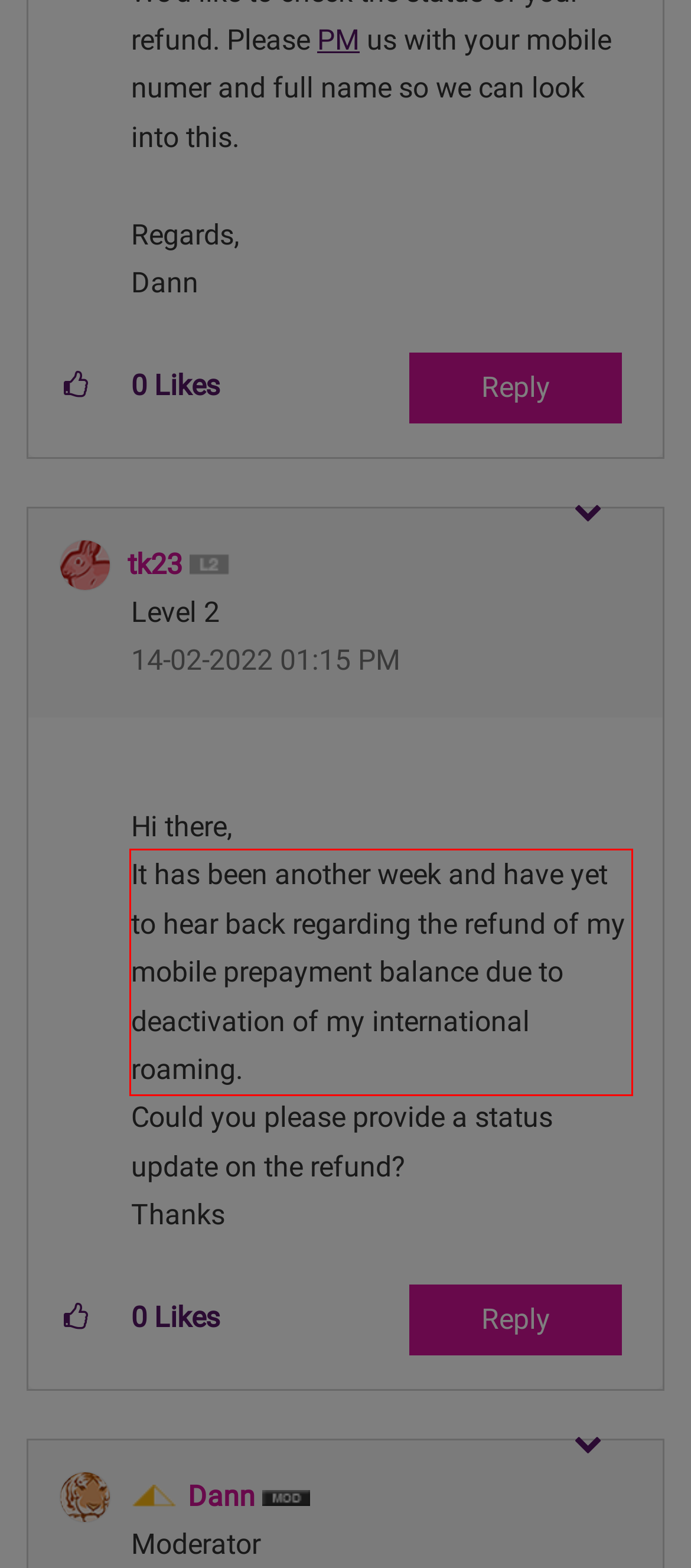Identify the text inside the red bounding box on the provided webpage screenshot by performing OCR.

It has been another week and have yet to hear back regarding the refund of my mobile prepayment balance due to deactivation of my international roaming.